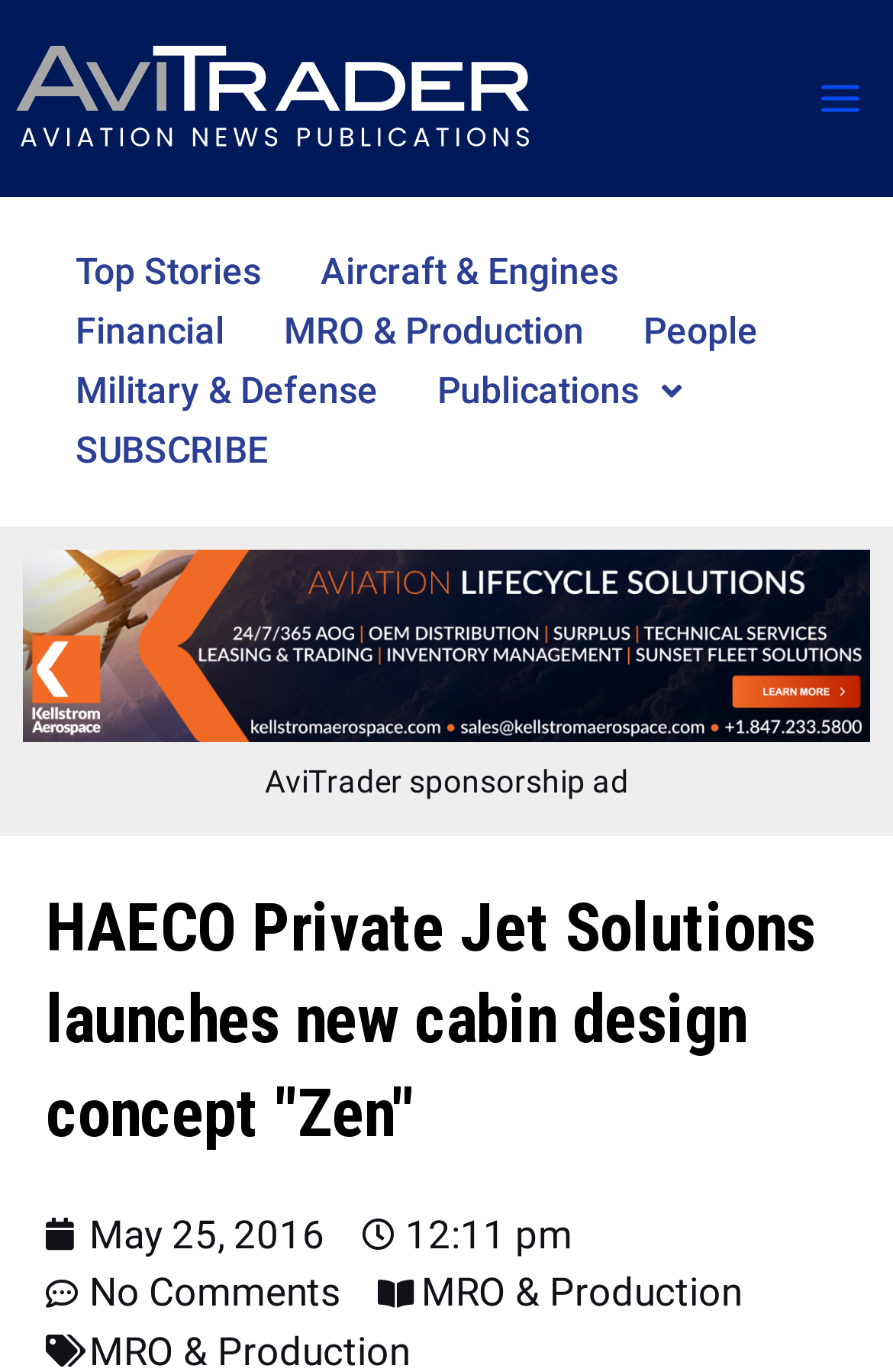Generate the text content of the main headline of the webpage.

HAECO Private Jet Solutions launches new cabin design concept "Zen"